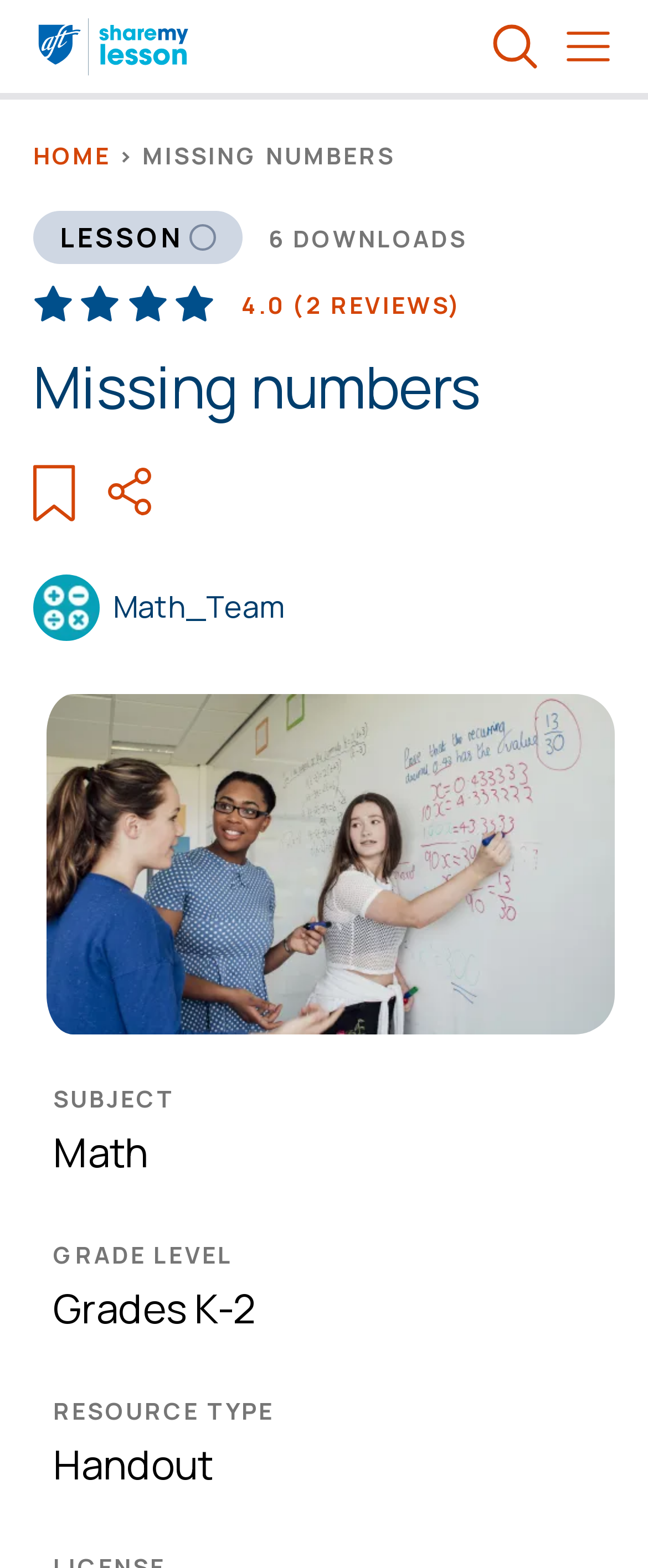Answer the question with a brief word or phrase:
What is the rating of this lesson plan?

4.0